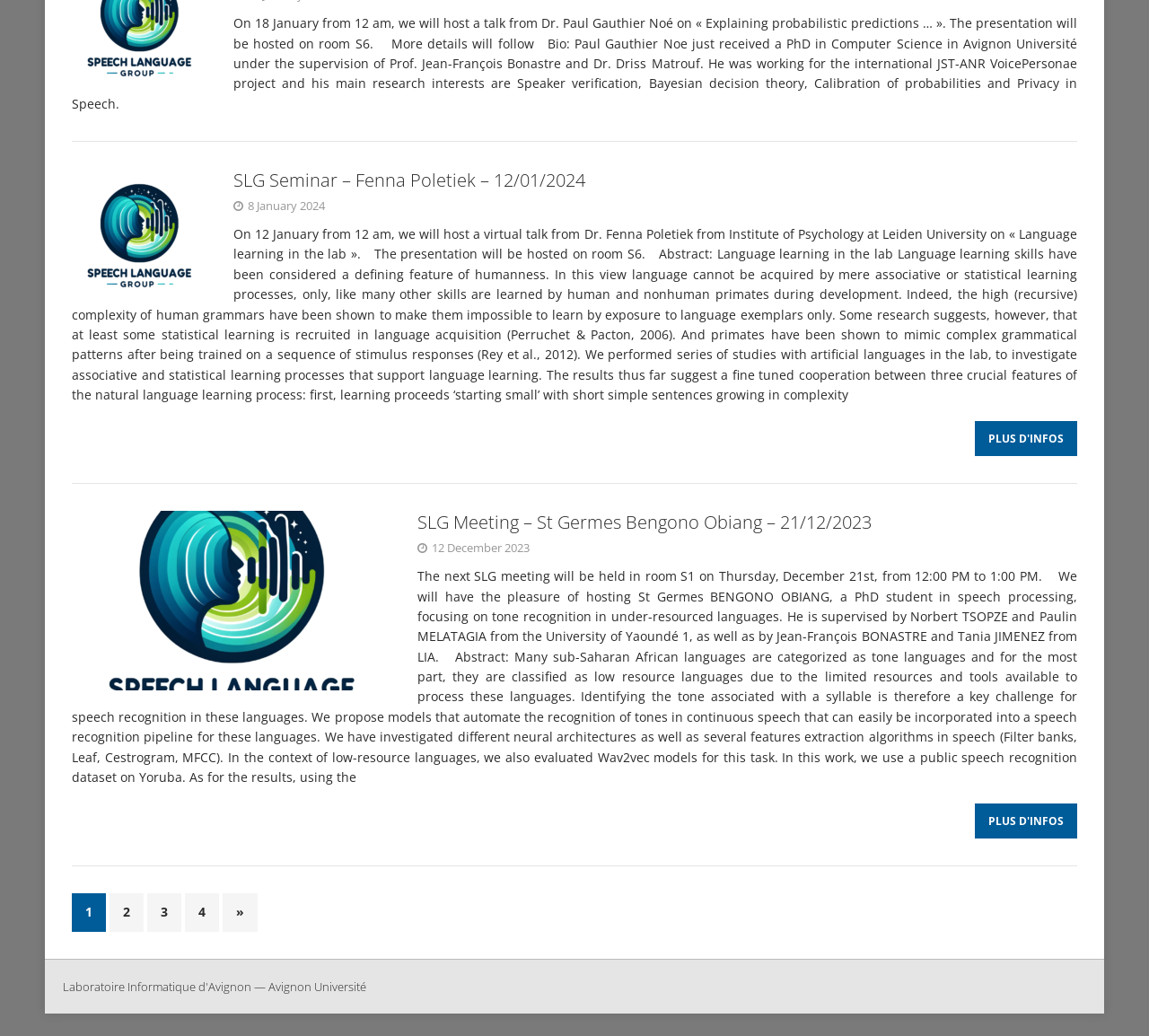Pinpoint the bounding box coordinates of the clickable element needed to complete the instruction: "Click on the link to learn more about the SLG Seminar by Dr. Fenna Poletiek". The coordinates should be provided as four float numbers between 0 and 1: [left, top, right, bottom].

[0.848, 0.407, 0.938, 0.441]